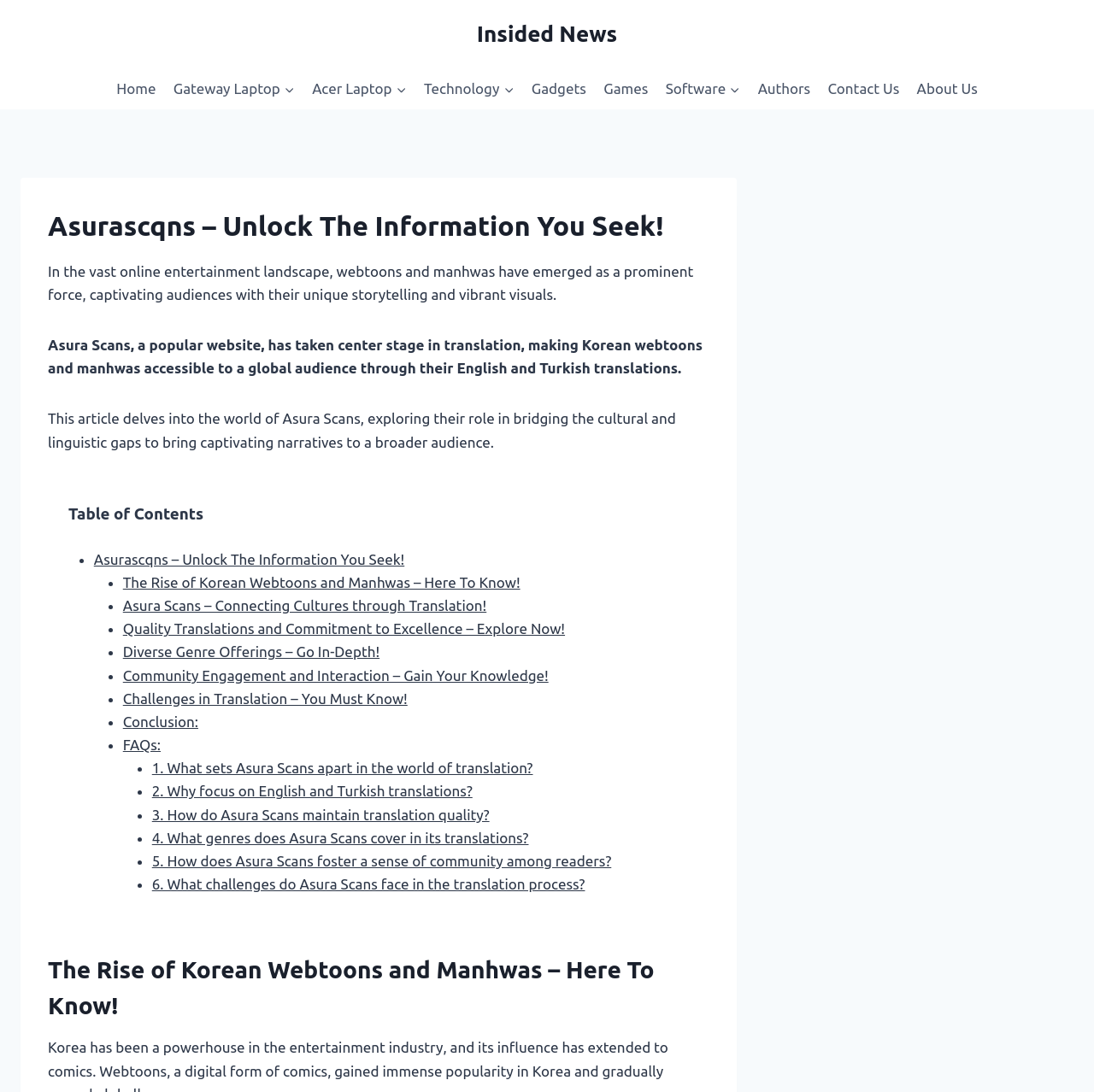Determine the bounding box coordinates of the region to click in order to accomplish the following instruction: "View XML Sitemap". Provide the coordinates as four float numbers between 0 and 1, specifically [left, top, right, bottom].

None